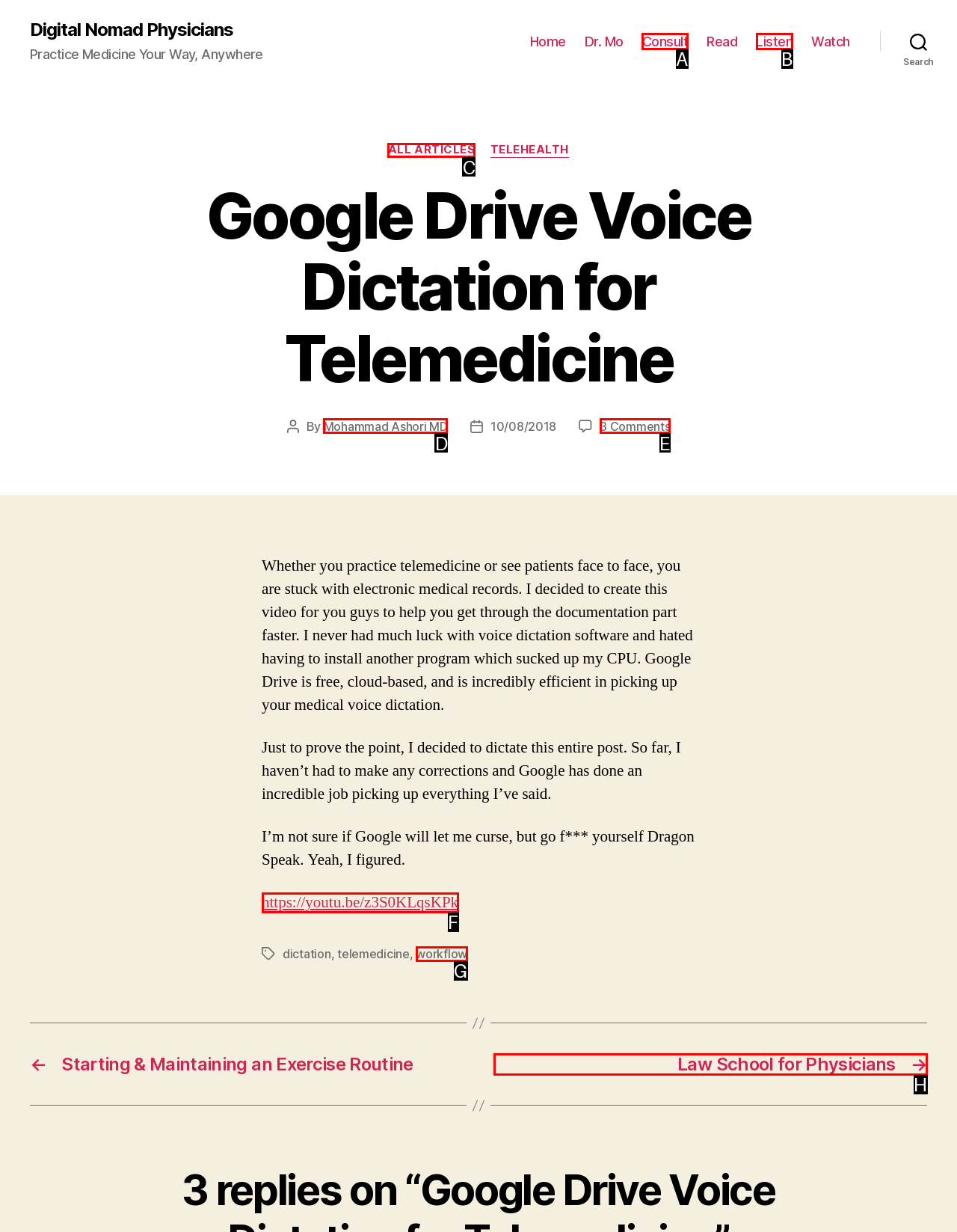Determine which option fits the following description: All Articles
Answer with the corresponding option's letter directly.

C